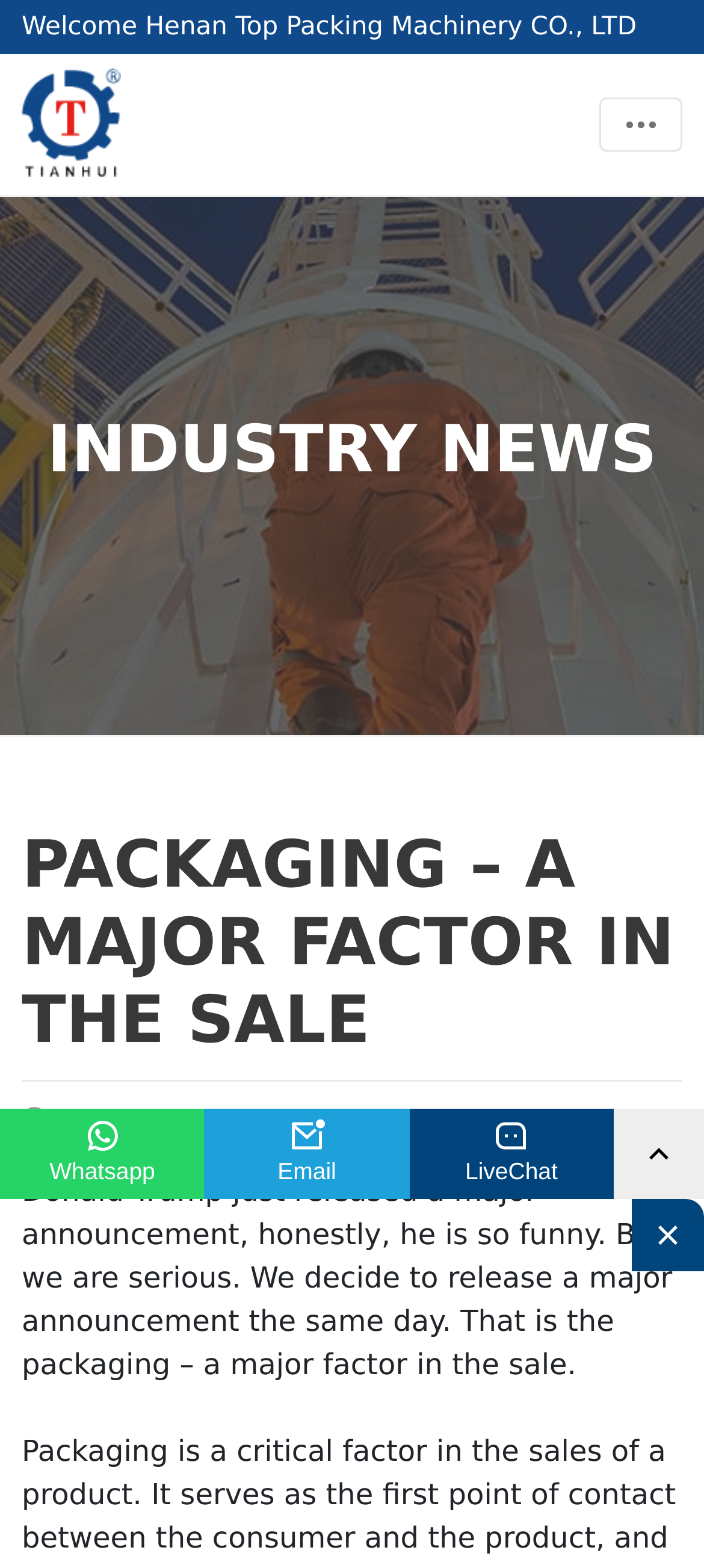Please provide the bounding box coordinate of the region that matches the element description: Email. Coordinates should be in the format (top-left x, top-left y, bottom-right x, bottom-right y) and all values should be between 0 and 1.

[0.291, 0.707, 0.581, 0.765]